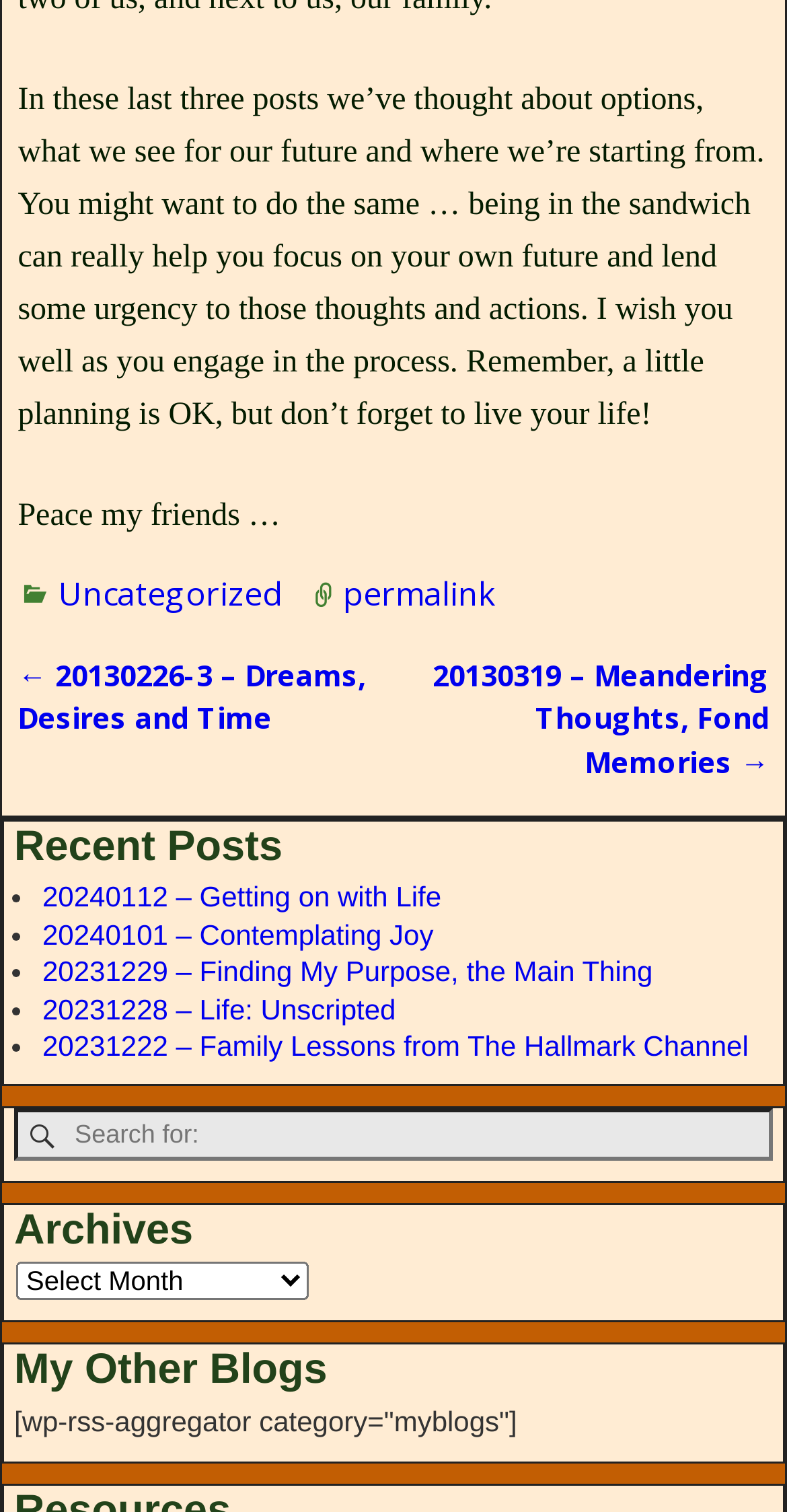Please answer the following question using a single word or phrase: 
What is the purpose of the 'Archives' section?

Accessing past content